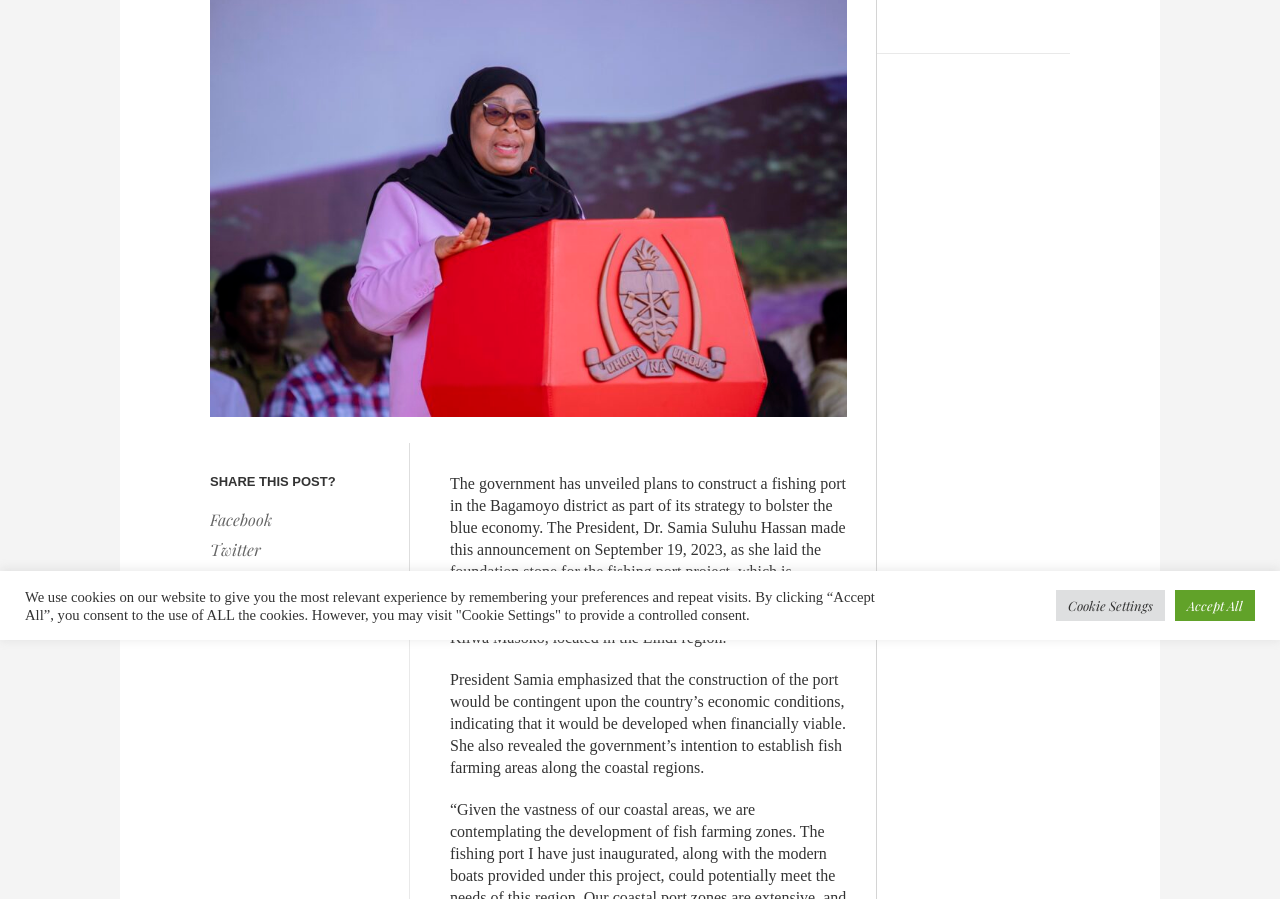Using the provided description Facebook, find the bounding box coordinates for the UI element. Provide the coordinates in (top-left x, top-left y, bottom-right x, bottom-right y) format, ensuring all values are between 0 and 1.

[0.164, 0.563, 0.304, 0.594]